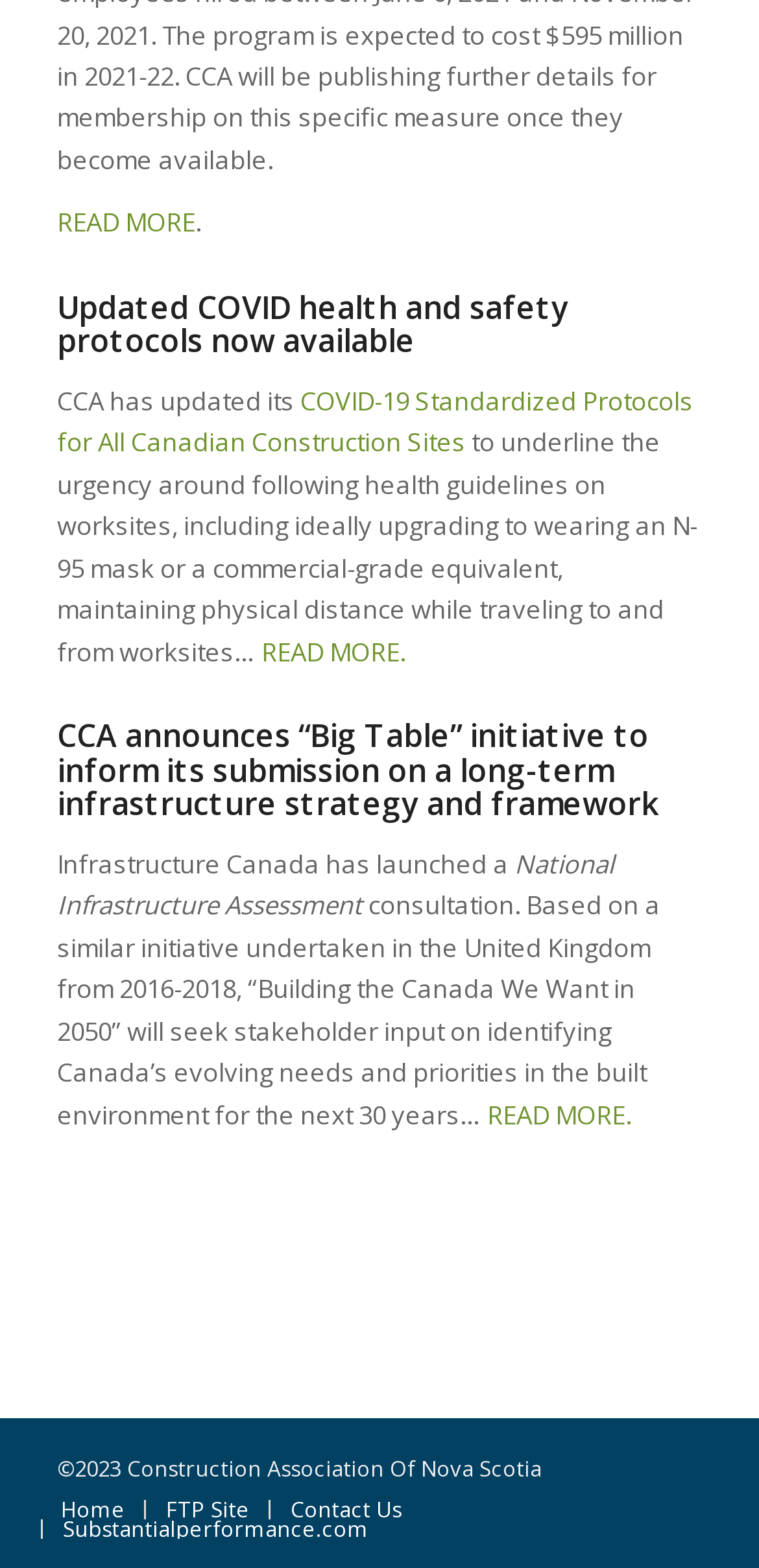Can you find the bounding box coordinates for the UI element given this description: "Substantialperformance.com"? Provide the coordinates as four float numbers between 0 and 1: [left, top, right, bottom].

[0.083, 0.966, 0.485, 0.984]